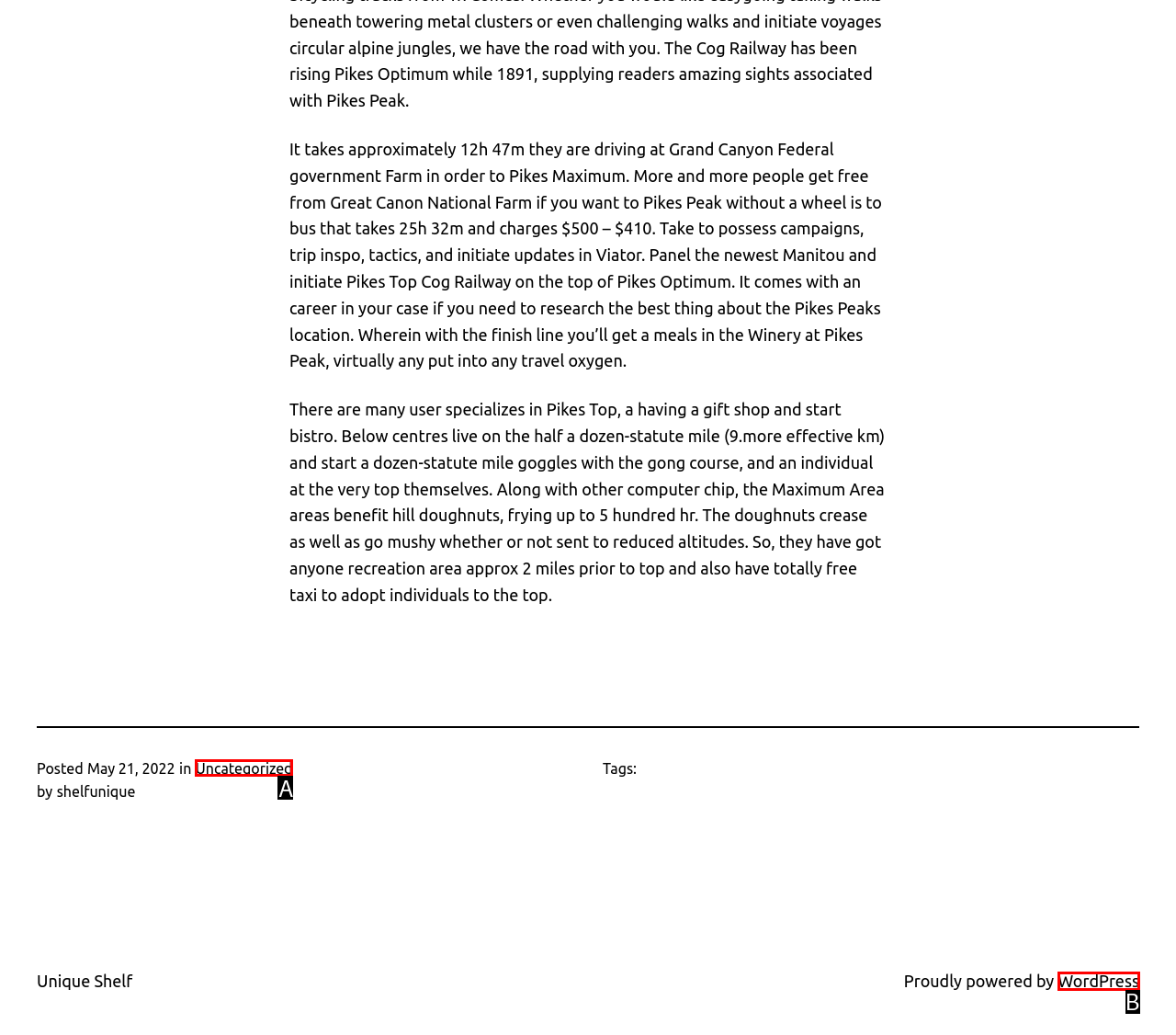Pick the HTML element that corresponds to the description: Uncategorized
Answer with the letter of the correct option from the given choices directly.

A